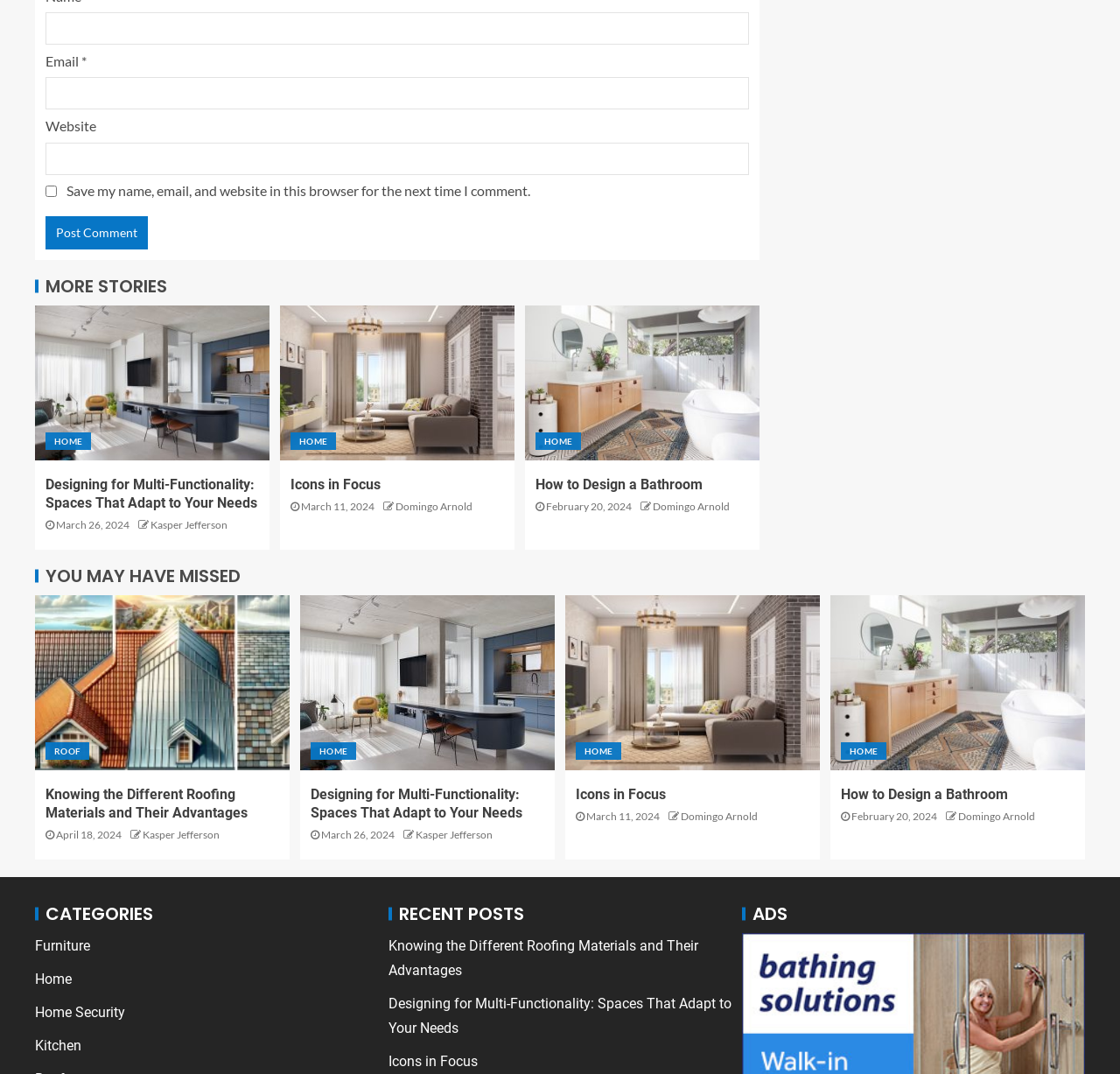Ascertain the bounding box coordinates for the UI element detailed here: "Icons in Focus". The coordinates should be provided as [left, top, right, bottom] with each value being a float between 0 and 1.

[0.514, 0.732, 0.595, 0.747]